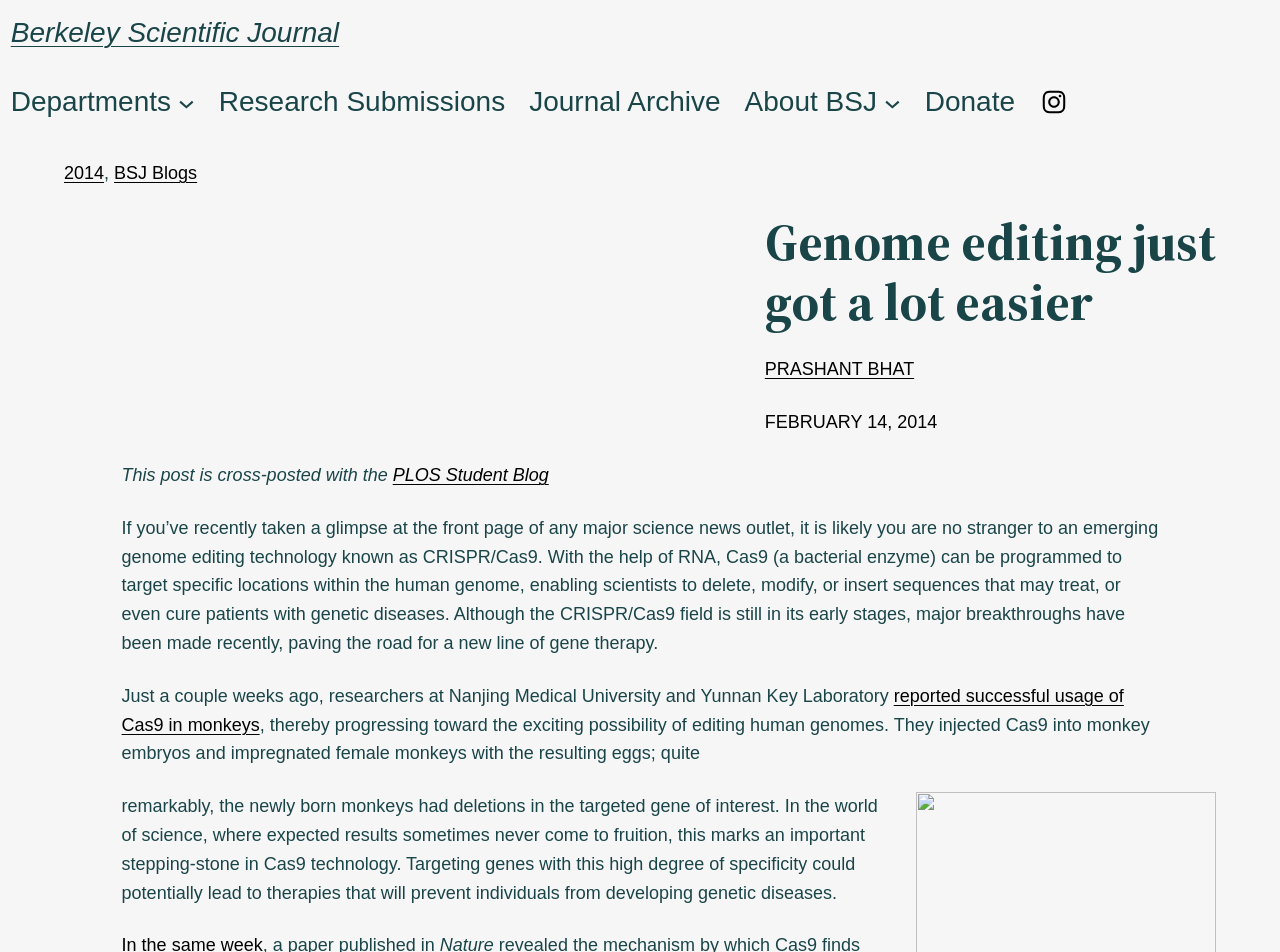What is the topic of the article?
From the screenshot, supply a one-word or short-phrase answer.

Genome editing